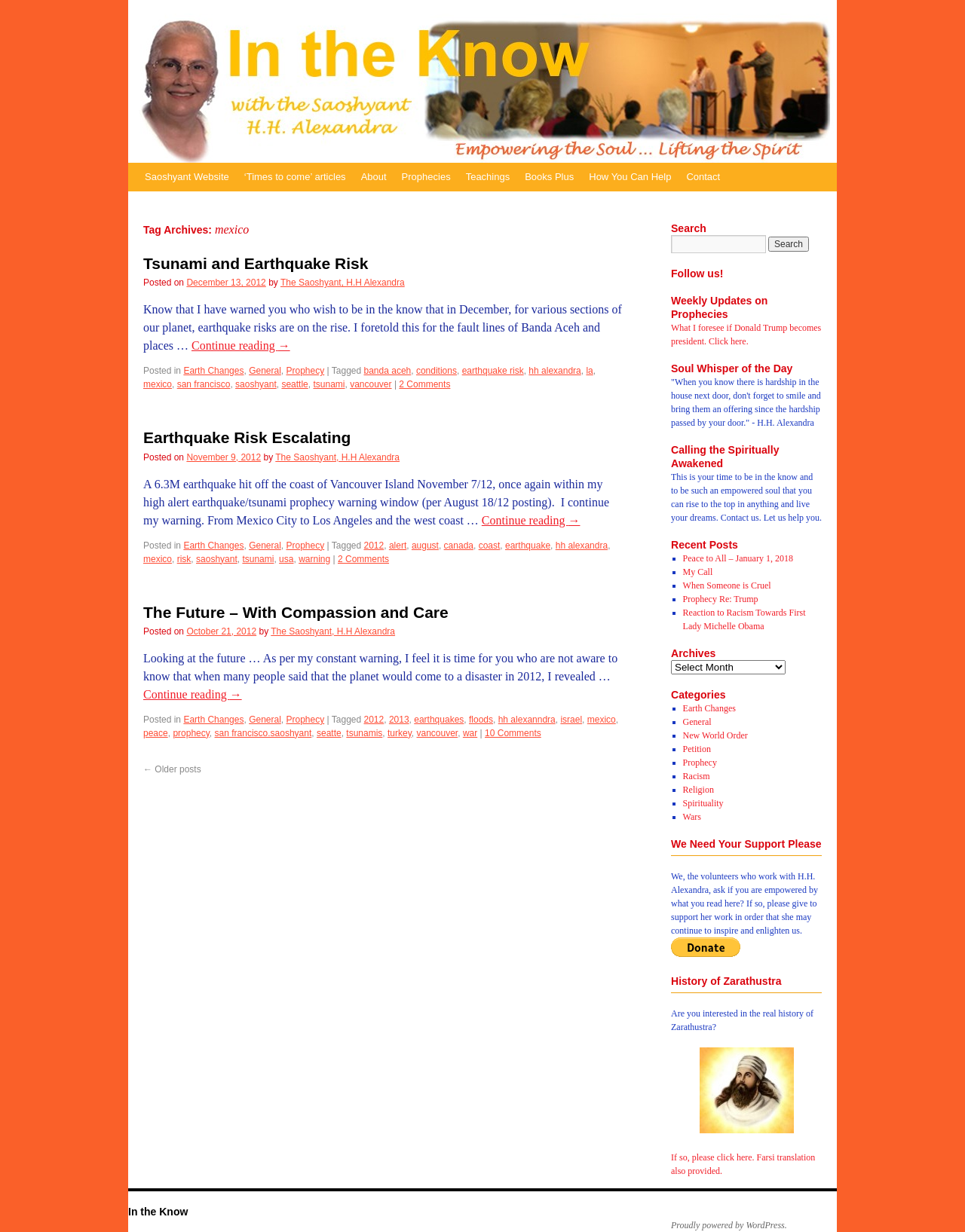Respond concisely with one word or phrase to the following query:
How many articles are on this page?

3